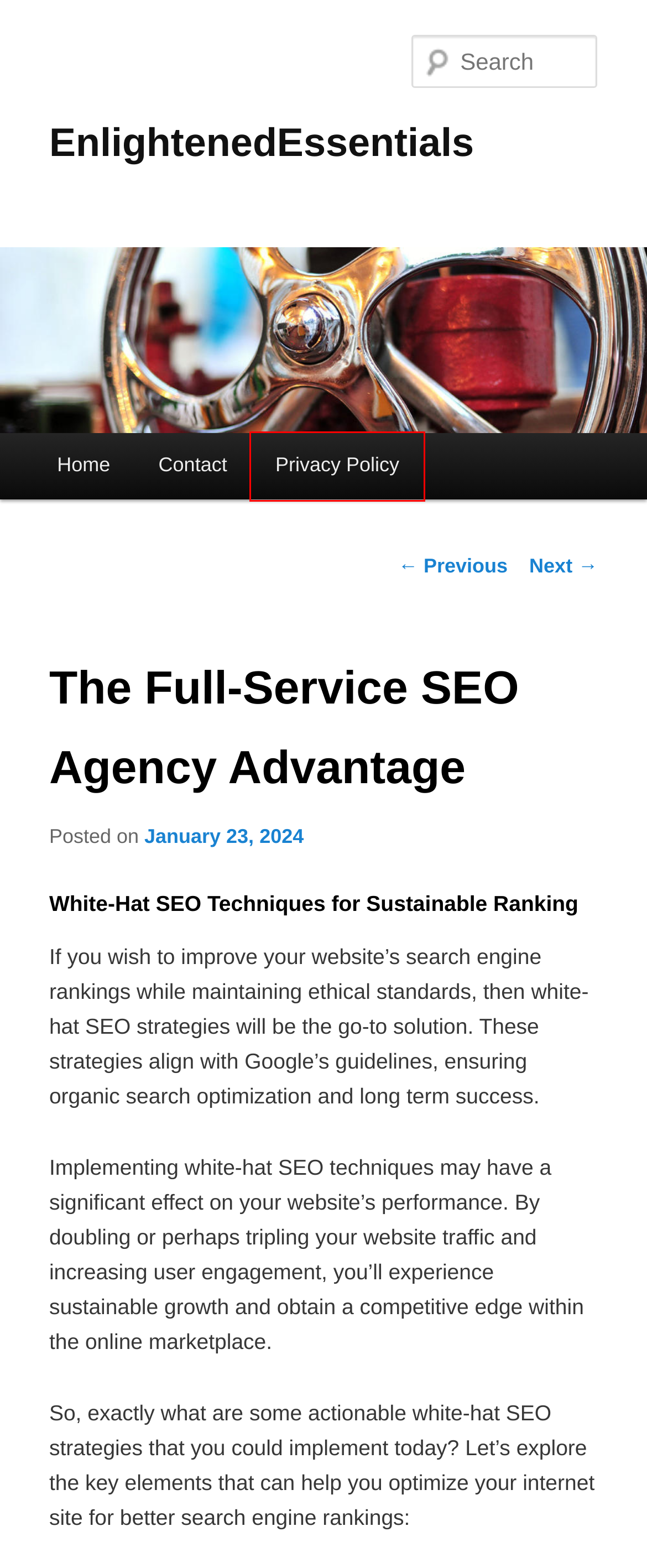You have a screenshot showing a webpage with a red bounding box highlighting an element. Choose the webpage description that best fits the new webpage after clicking the highlighted element. The descriptions are:
A. Brass Beer Tap Handle Masterpieces | EnlightenedEssentials
B. Affordable Eugene OR SEO Company, SEO Services Eugene OR
C. Commercial Soda Dispenser Guns | EnlightenedEssentials
D. EnlightenedEssentials
E. Contact | EnlightenedEssentials
F. Privacy Policy | EnlightenedEssentials
G. Advertising & Marketing | EnlightenedEssentials
H. Affordable Escondido SEO Company, SEO Services Escondido

F